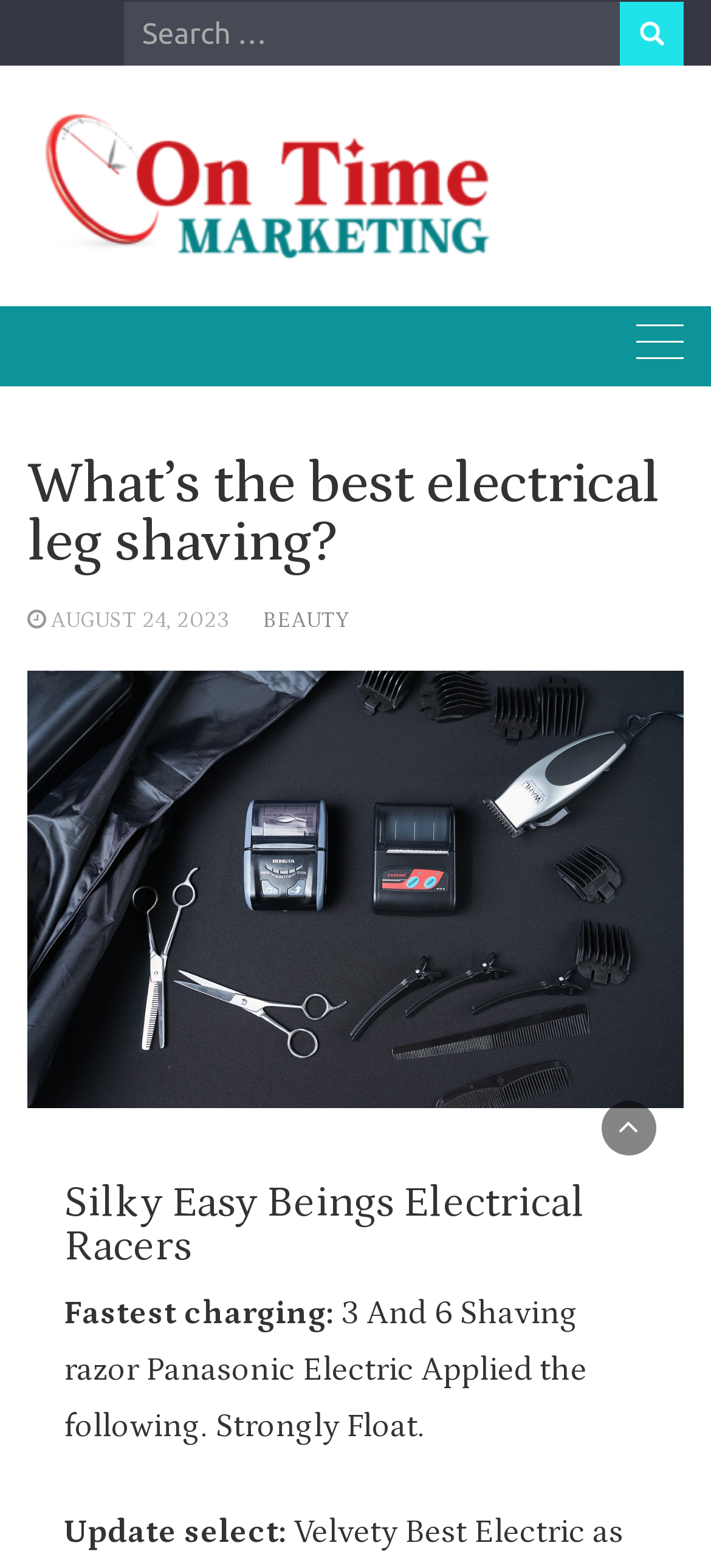What is the topic of this webpage?
Craft a detailed and extensive response to the question.

Based on the heading 'What’s the best electrical leg shaving?' and the content of the webpage, it is clear that the topic of this webpage is related to electrical leg shaving.